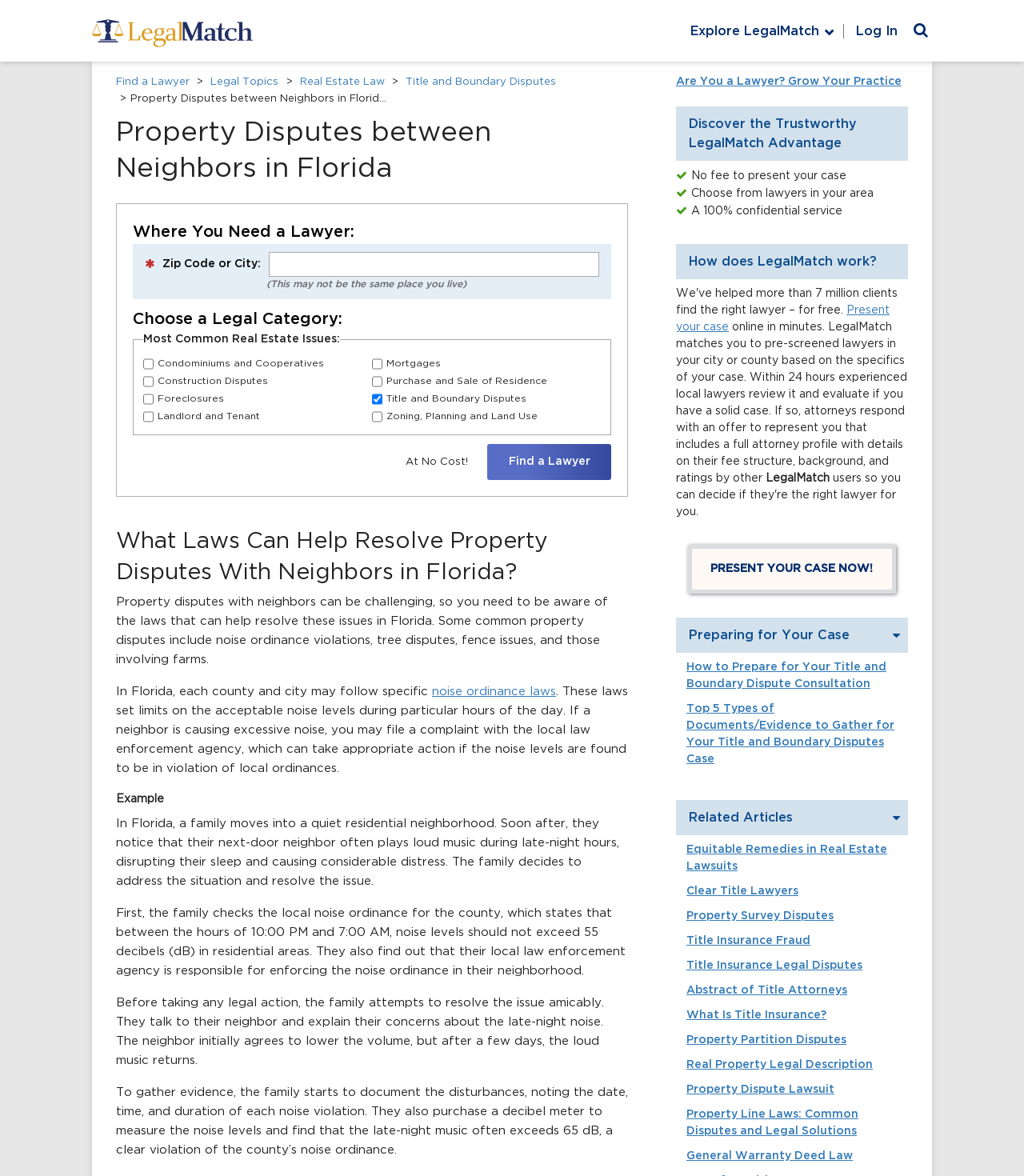Determine the bounding box coordinates of the clickable element necessary to fulfill the instruction: "Click the 'Find a Lawyer' button". Provide the coordinates as four float numbers within the 0 to 1 range, i.e., [left, top, right, bottom].

[0.476, 0.378, 0.597, 0.408]